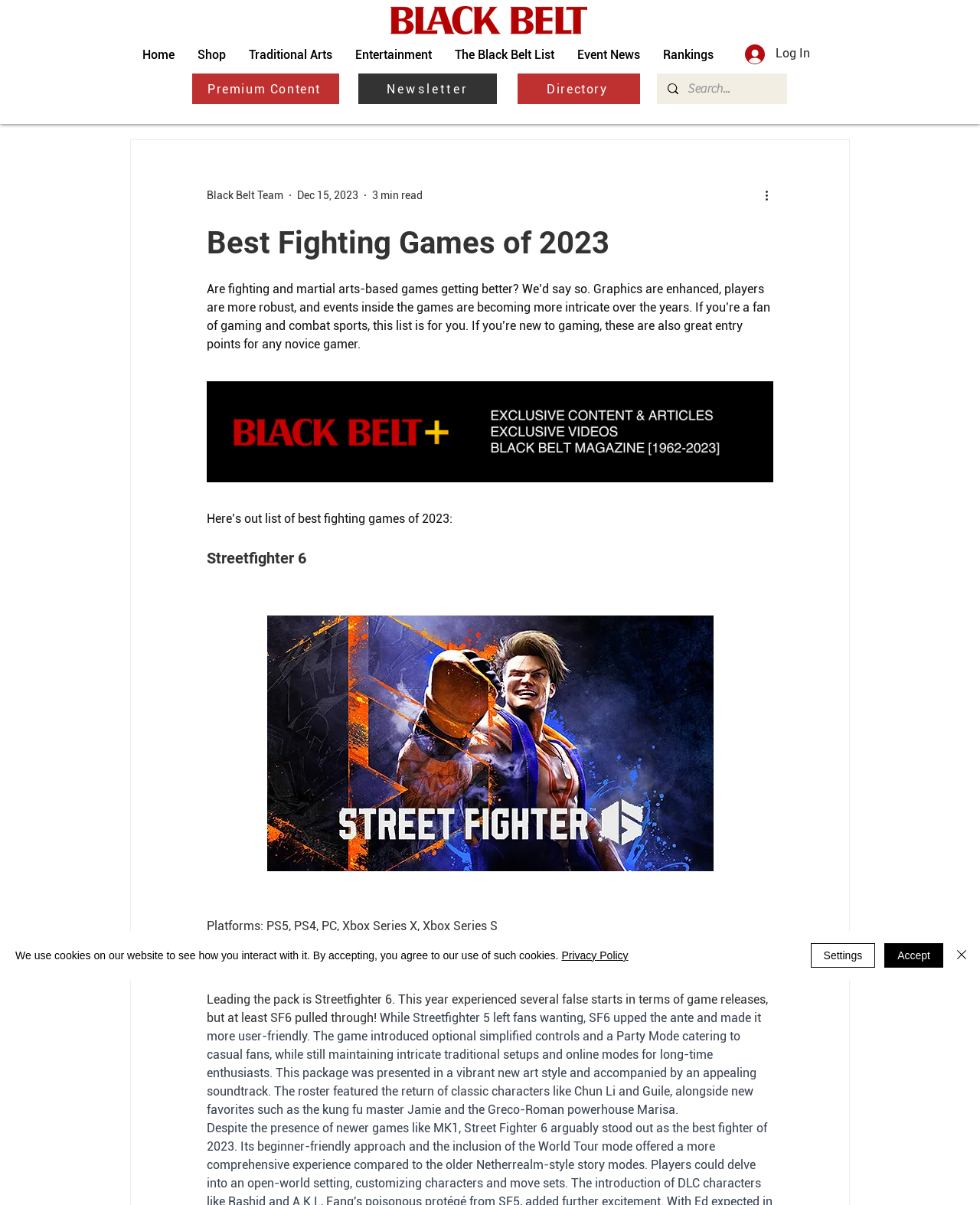Locate and extract the headline of this webpage.

Best Fighting Games of 2023